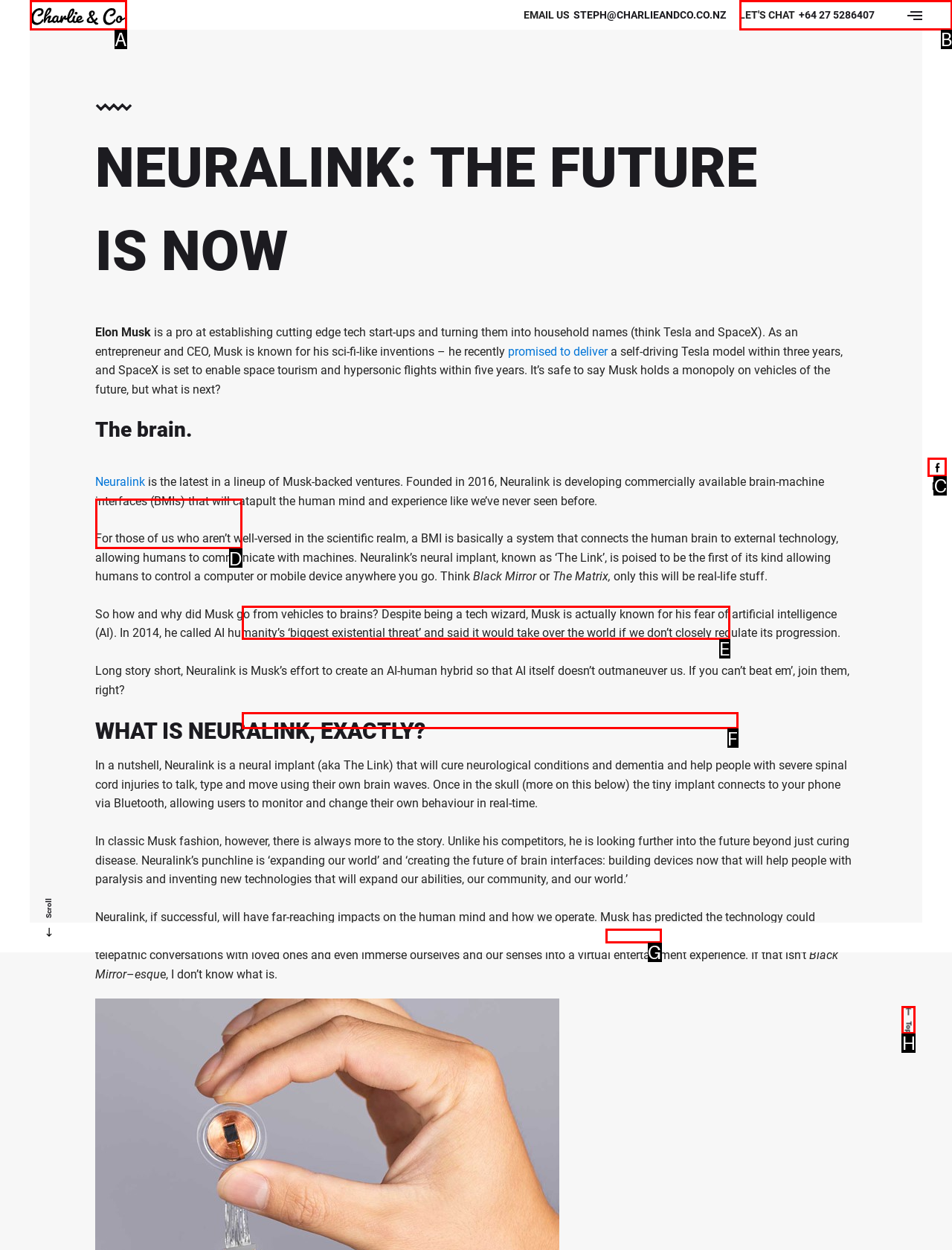Specify the letter of the UI element that should be clicked to achieve the following: Call the phone number
Provide the corresponding letter from the choices given.

B